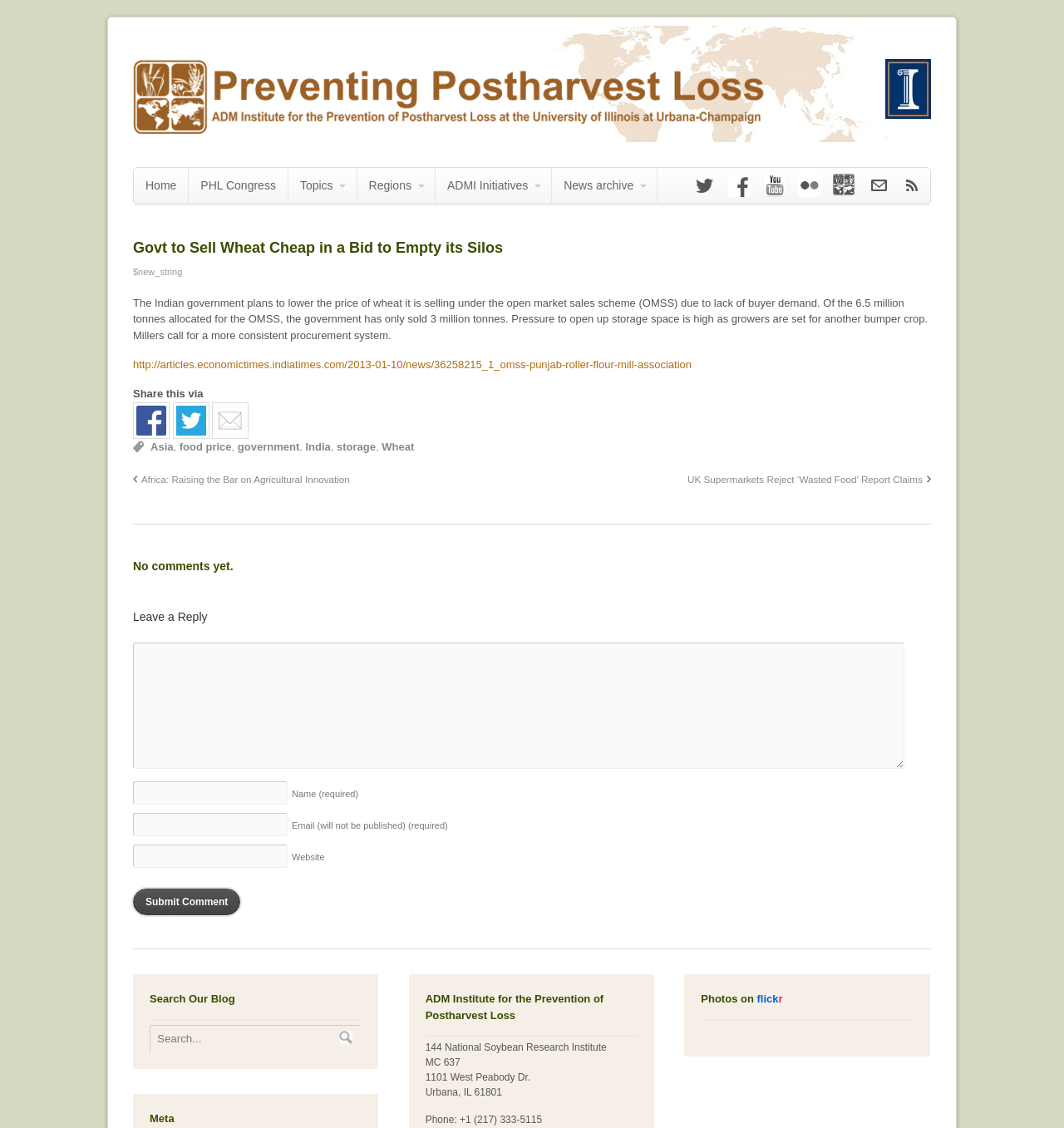Specify the bounding box coordinates of the area to click in order to execute this command: 'Read more about 'Govt to Sell Wheat Cheap in a Bid to Empty its Silos''. The coordinates should consist of four float numbers ranging from 0 to 1, and should be formatted as [left, top, right, bottom].

[0.125, 0.212, 0.875, 0.228]